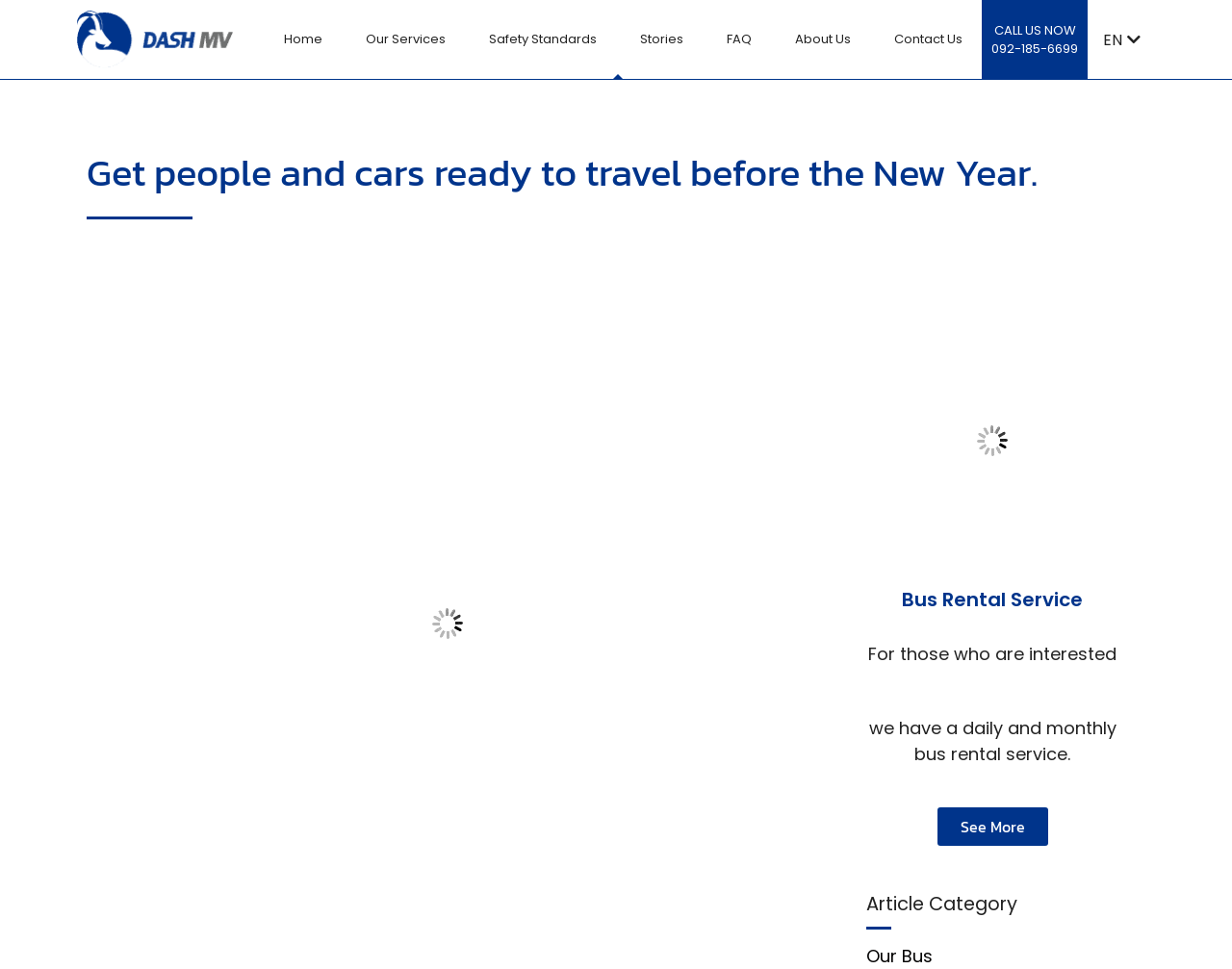Determine the bounding box coordinates for the area that should be clicked to carry out the following instruction: "Go to Home page".

[0.223, 0.0, 0.27, 0.081]